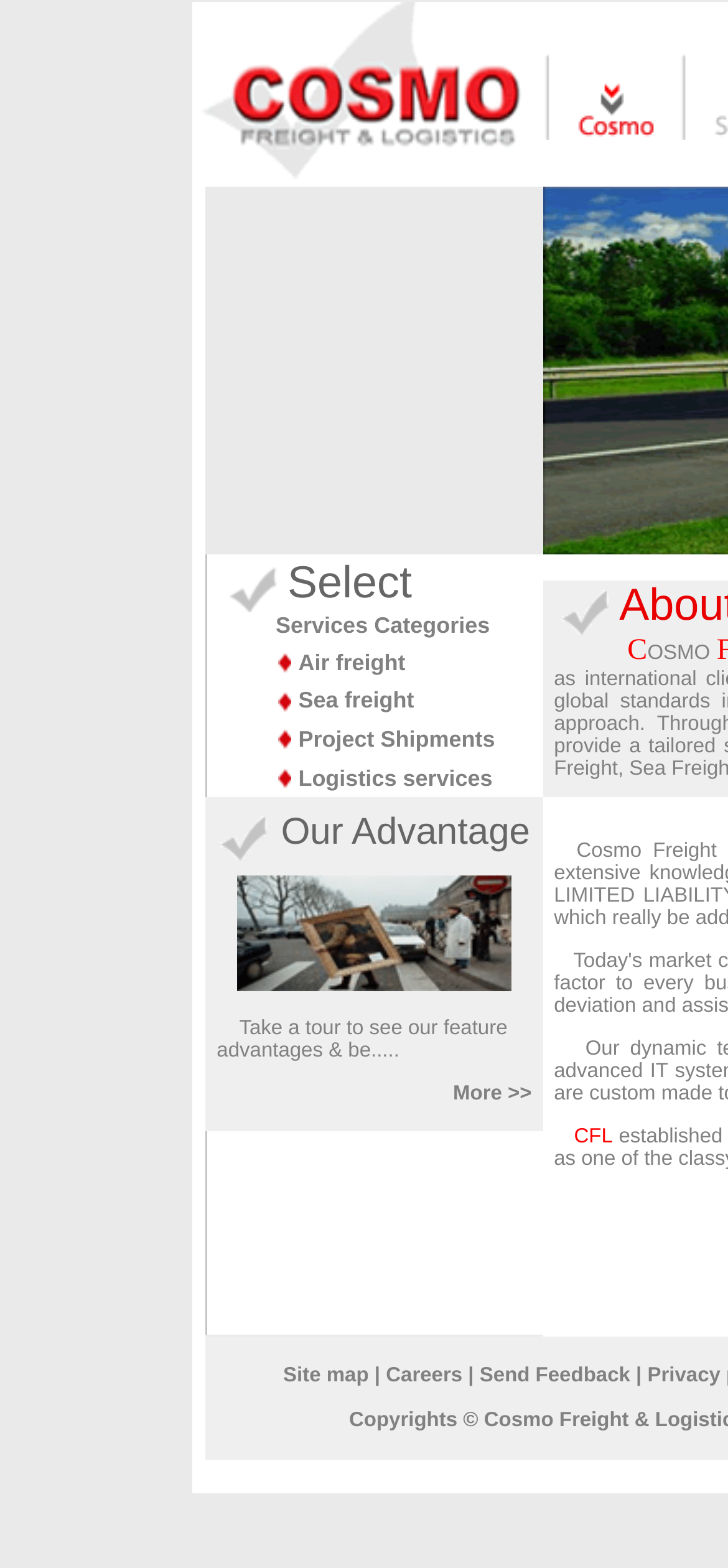Give a short answer using one word or phrase for the question:
How can users provide feedback to Cosmo?

Send Feedback link